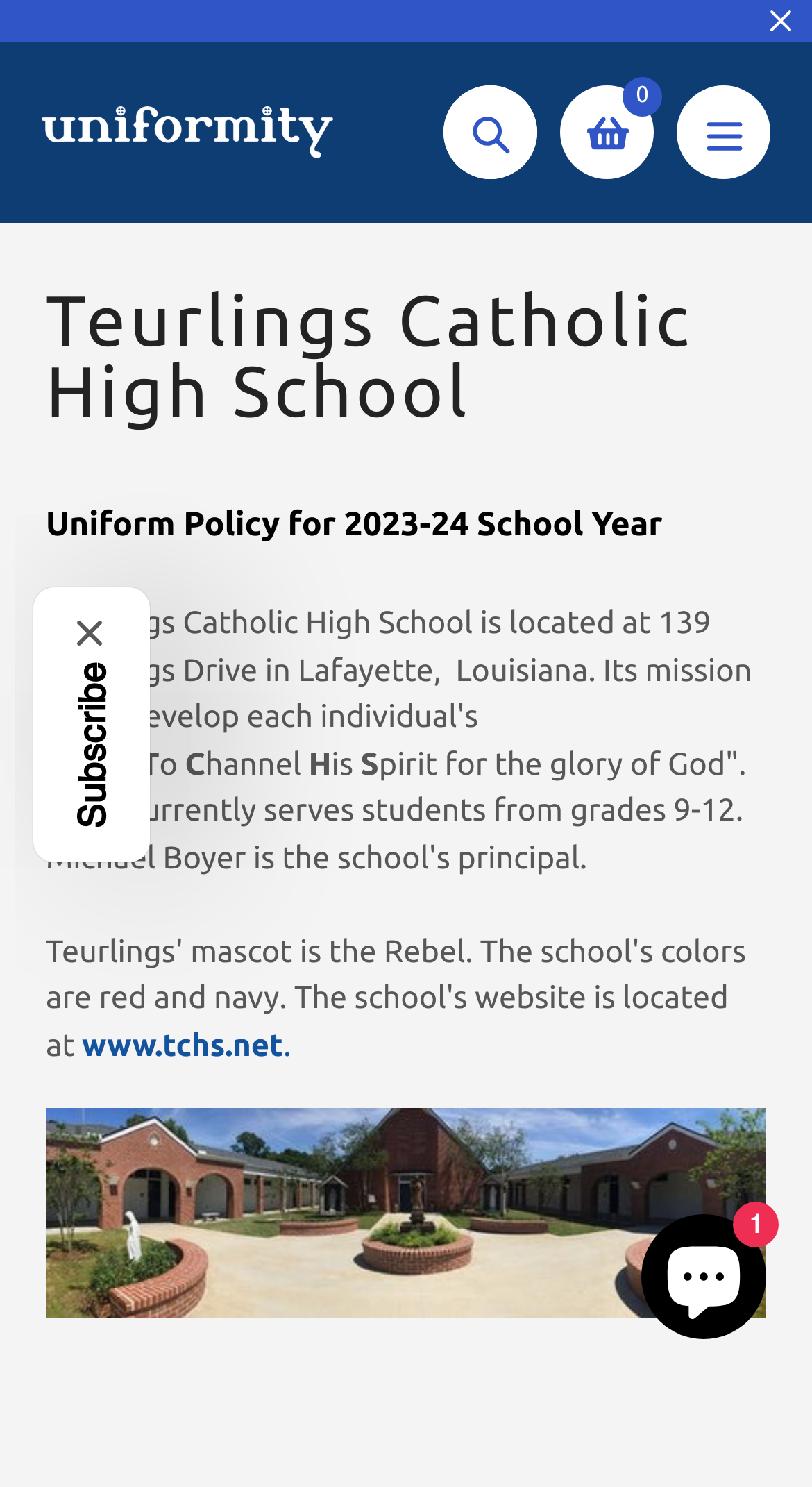Find the bounding box coordinates of the element you need to click on to perform this action: 'Visit Uniformity Lafayette website'. The coordinates should be represented by four float values between 0 and 1, in the format [left, top, right, bottom].

[0.051, 0.071, 0.41, 0.107]